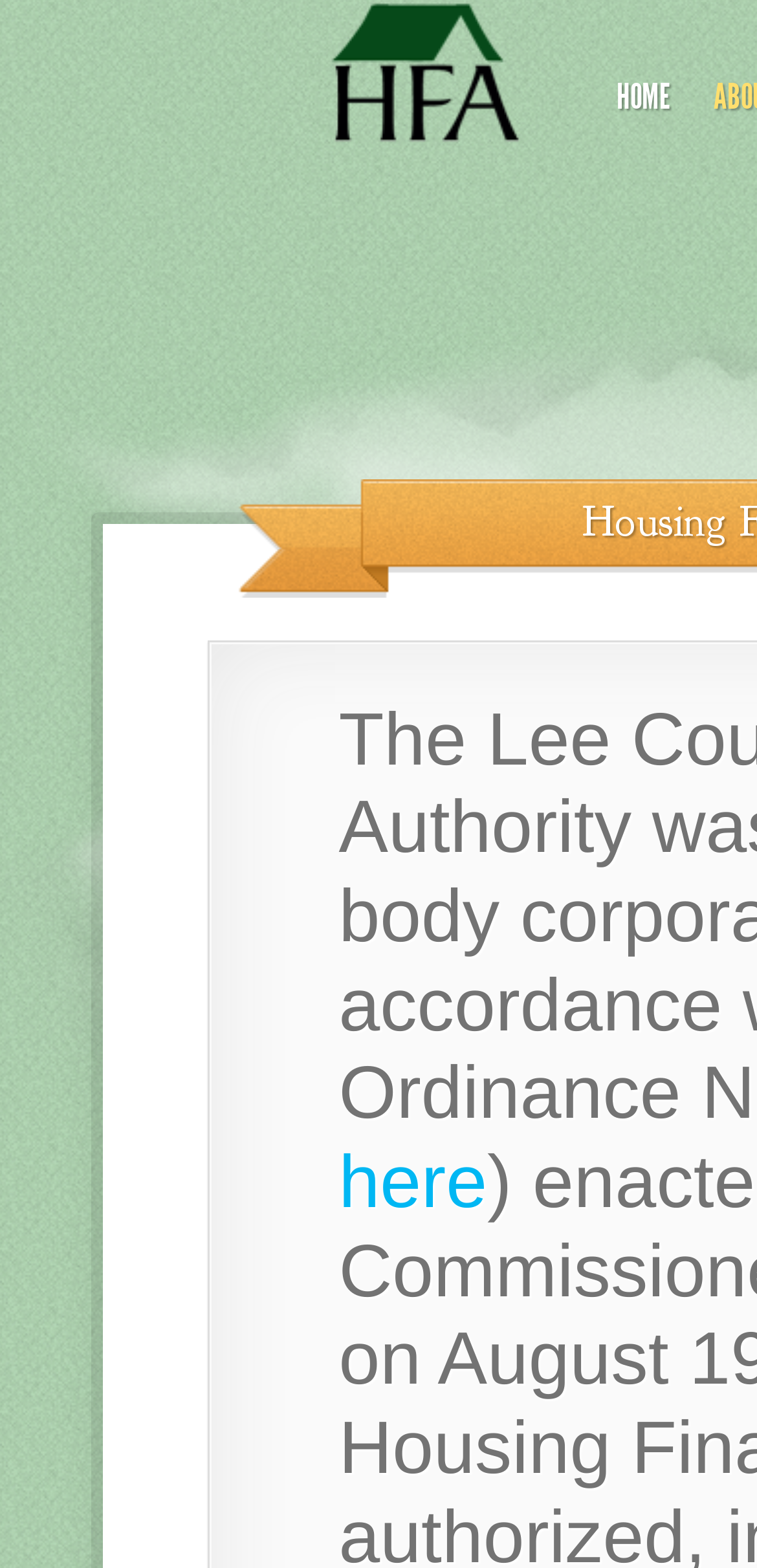Extract the bounding box coordinates for the described element: "Home". The coordinates should be represented as four float numbers between 0 and 1: [left, top, right, bottom].

[0.788, 0.048, 0.912, 0.088]